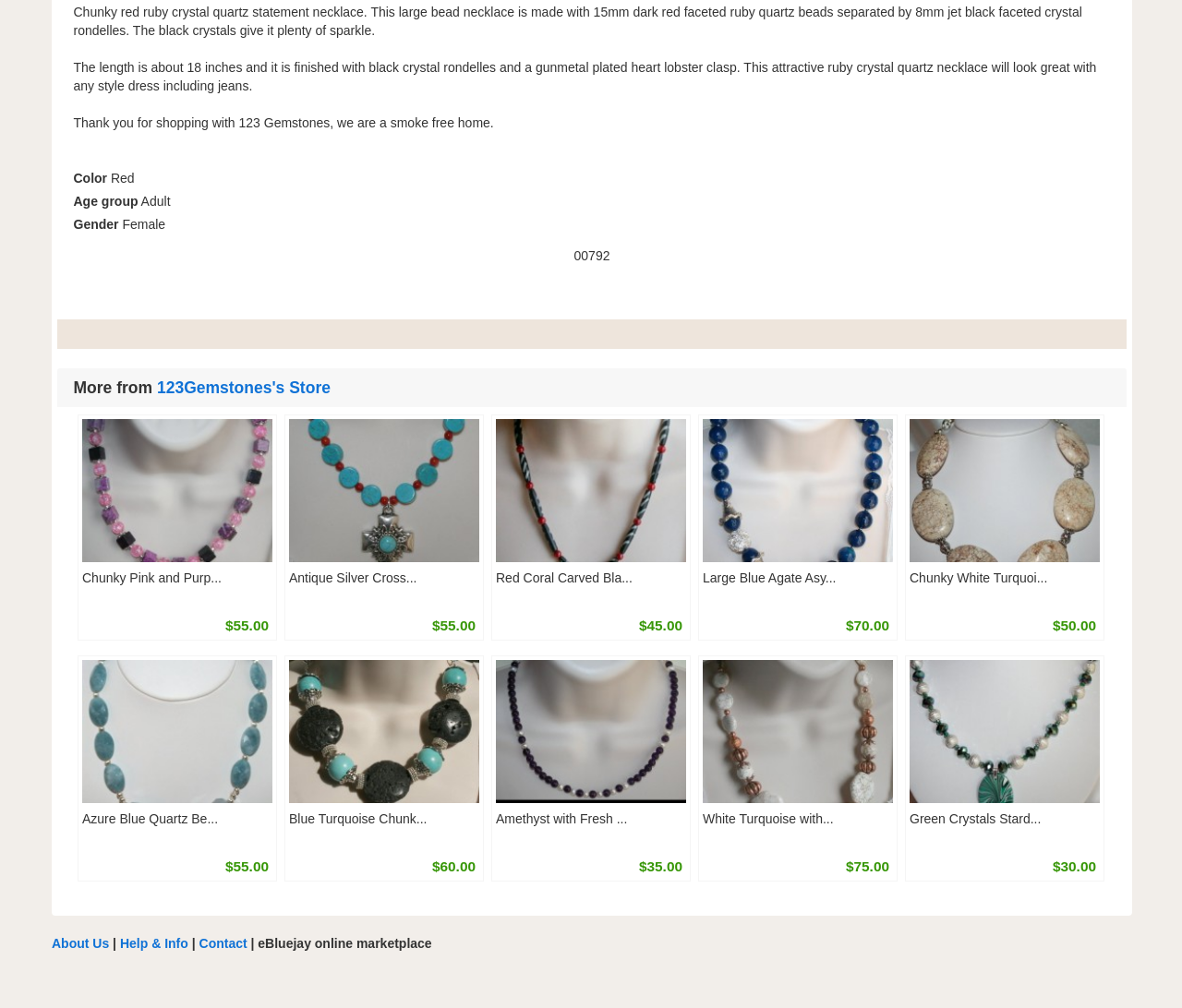Find the bounding box coordinates of the element you need to click on to perform this action: 'View 123Gemstones's Store'. The coordinates should be represented by four float values between 0 and 1, in the format [left, top, right, bottom].

[0.133, 0.375, 0.28, 0.394]